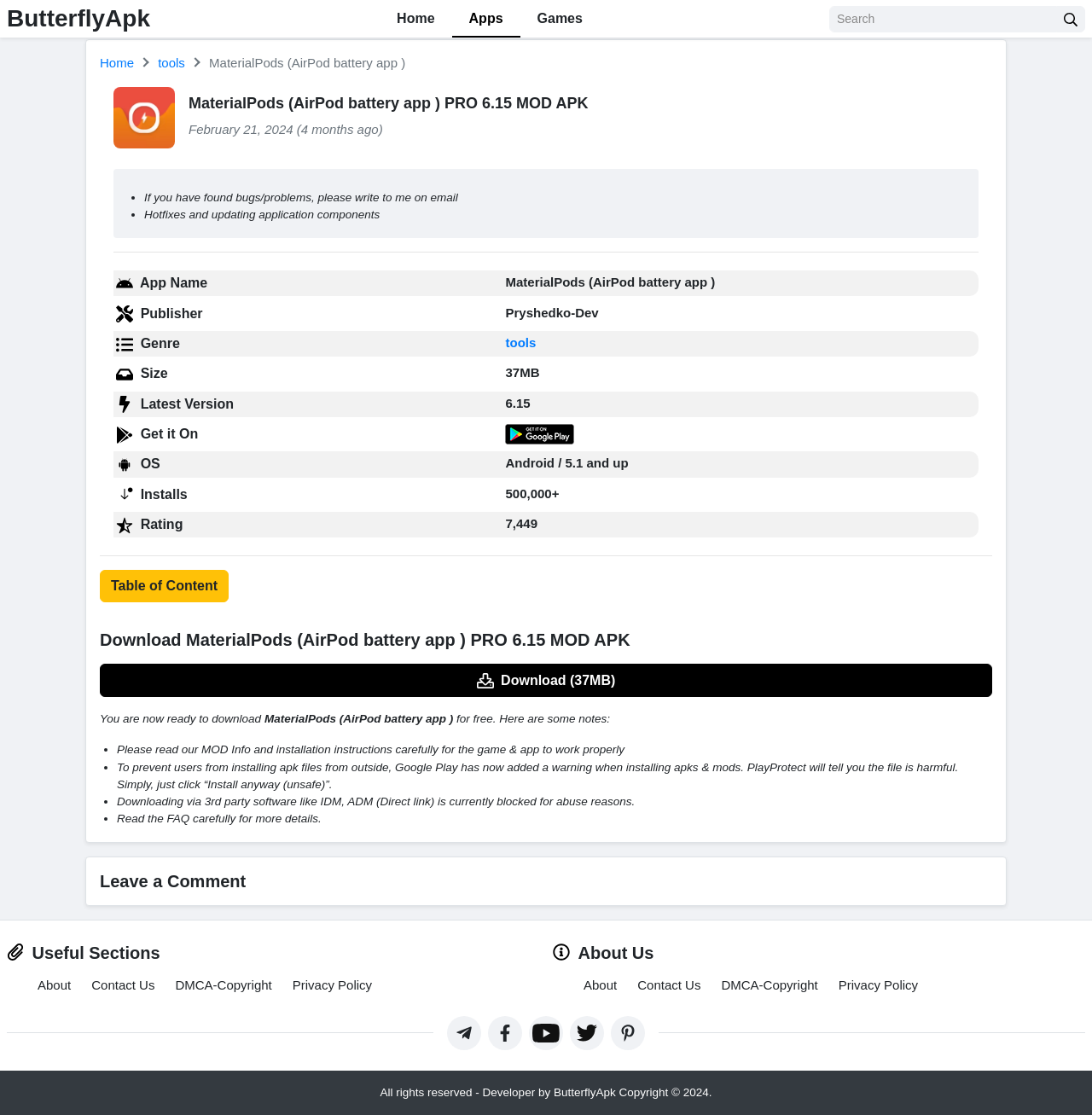Provide a single word or phrase answer to the question: 
What is the size of the app?

37MB